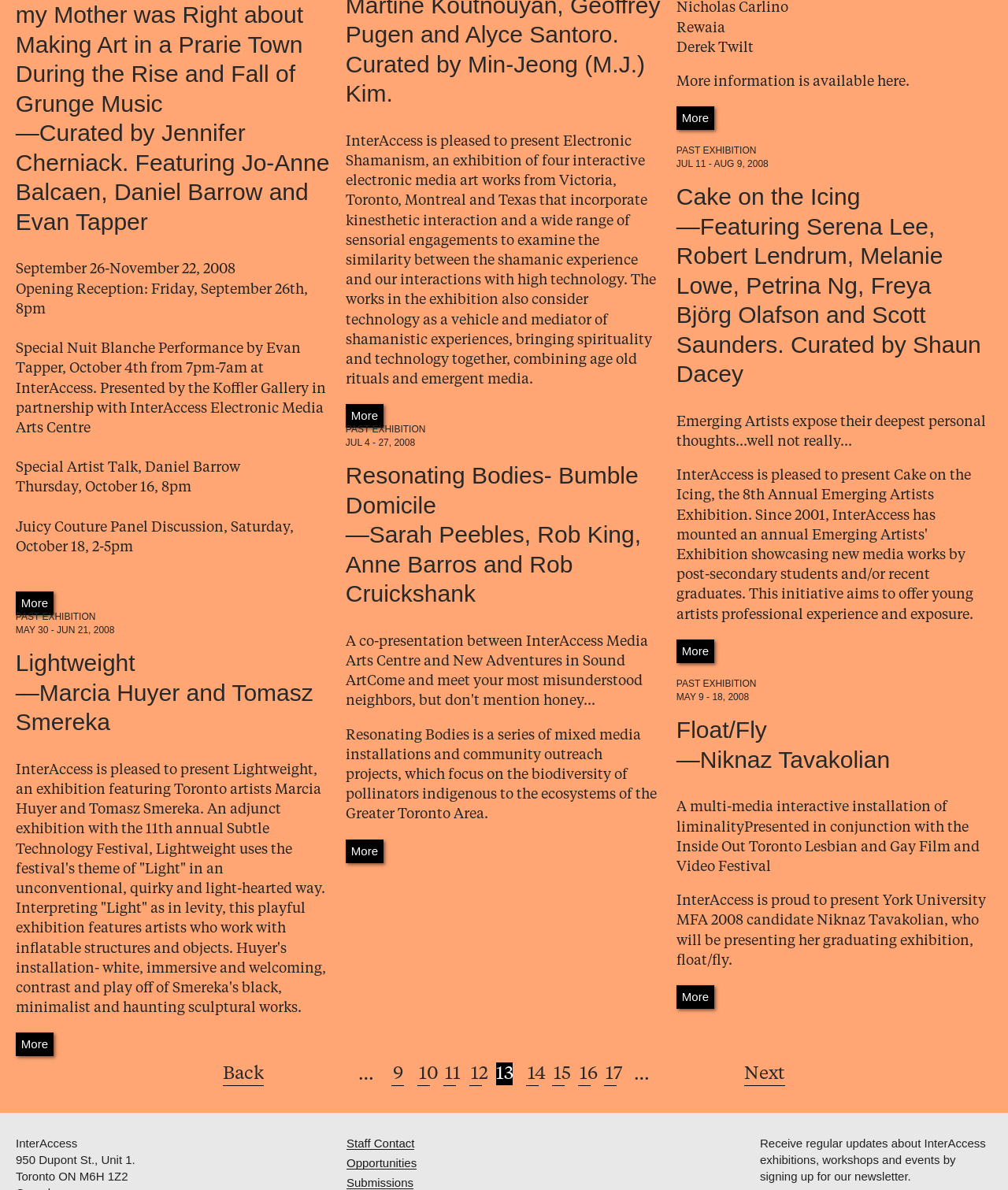Determine the bounding box coordinates of the clickable area required to perform the following instruction: "Subscribe to the newsletter". The coordinates should be represented as four float numbers between 0 and 1: [left, top, right, bottom].

[0.959, 0.738, 0.986, 0.752]